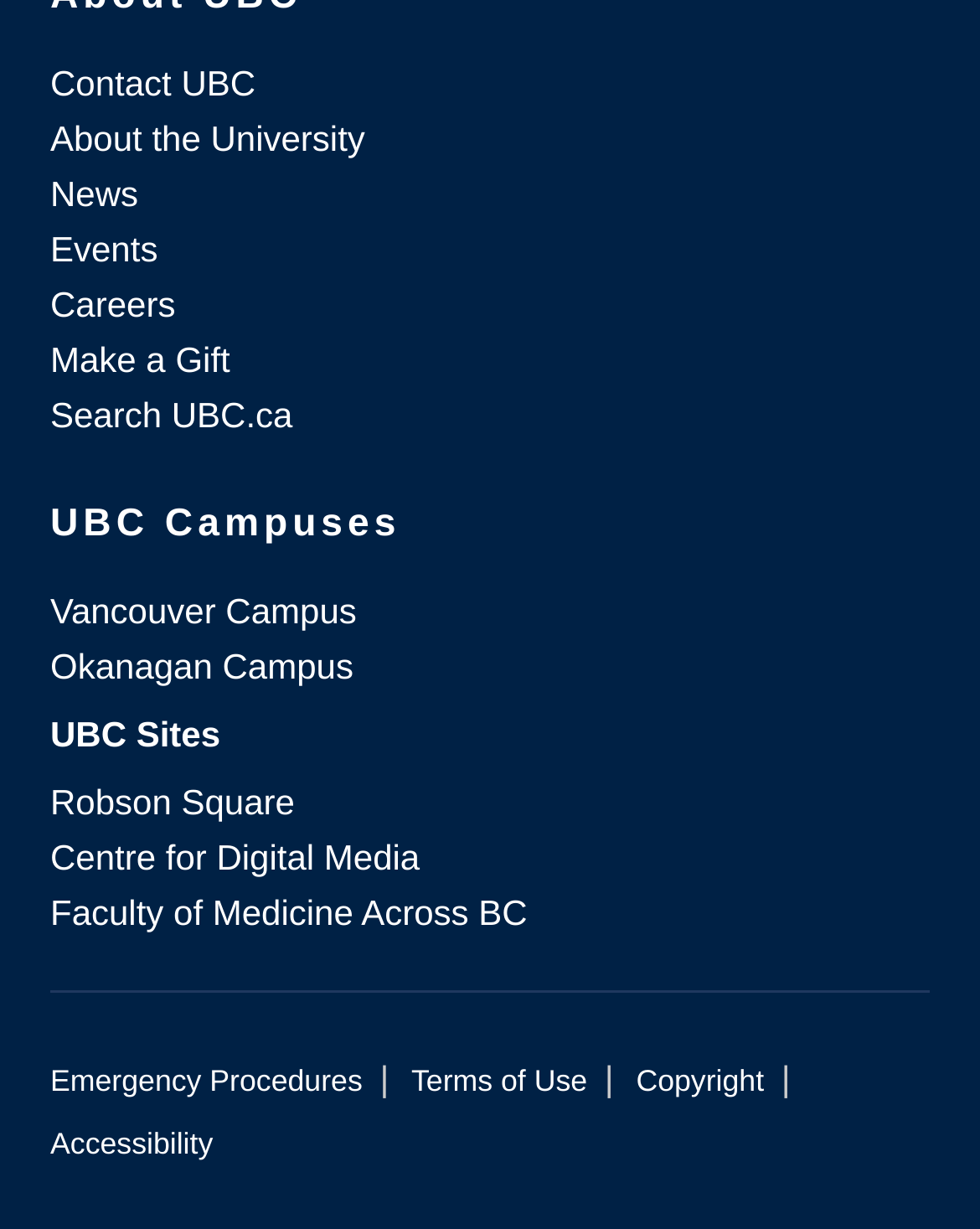Using the provided element description, identify the bounding box coordinates as (top-left x, top-left y, bottom-right x, bottom-right y). Ensure all values are between 0 and 1. Description: Faculty of Medicine Across BC

[0.051, 0.726, 0.538, 0.759]